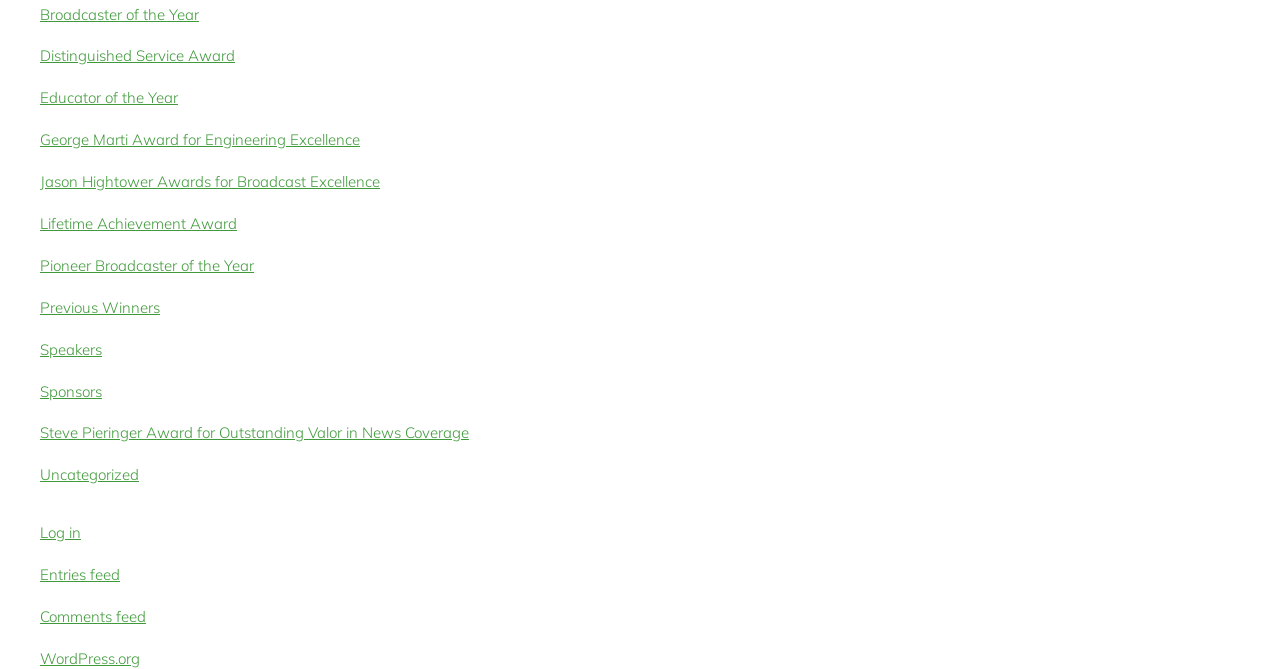What is the first award listed on the webpage?
Please provide a single word or phrase as the answer based on the screenshot.

Broadcaster of the Year